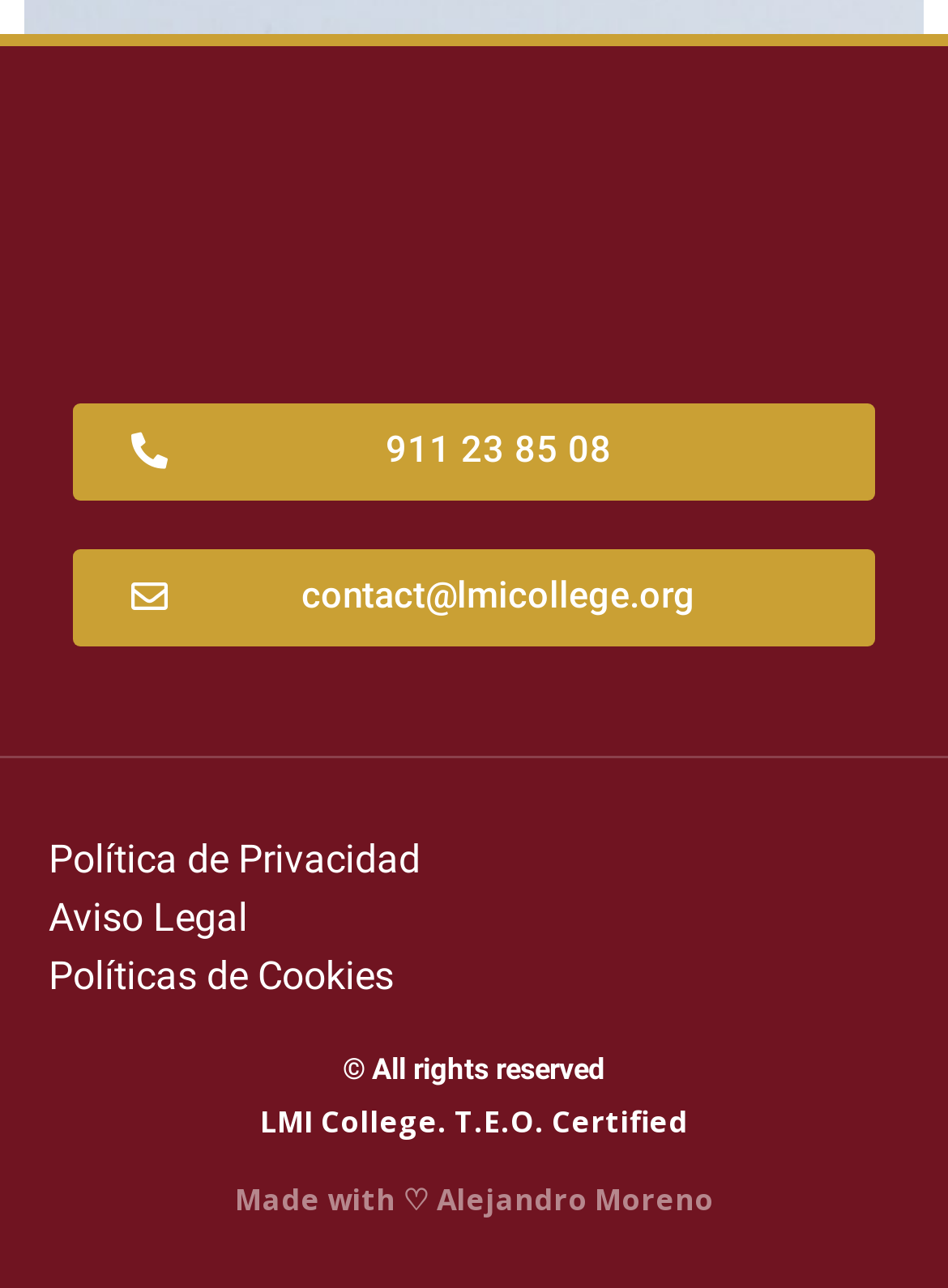Identify the bounding box of the UI component described as: "alt="workhorse logo" title="workhorse logo"".

None